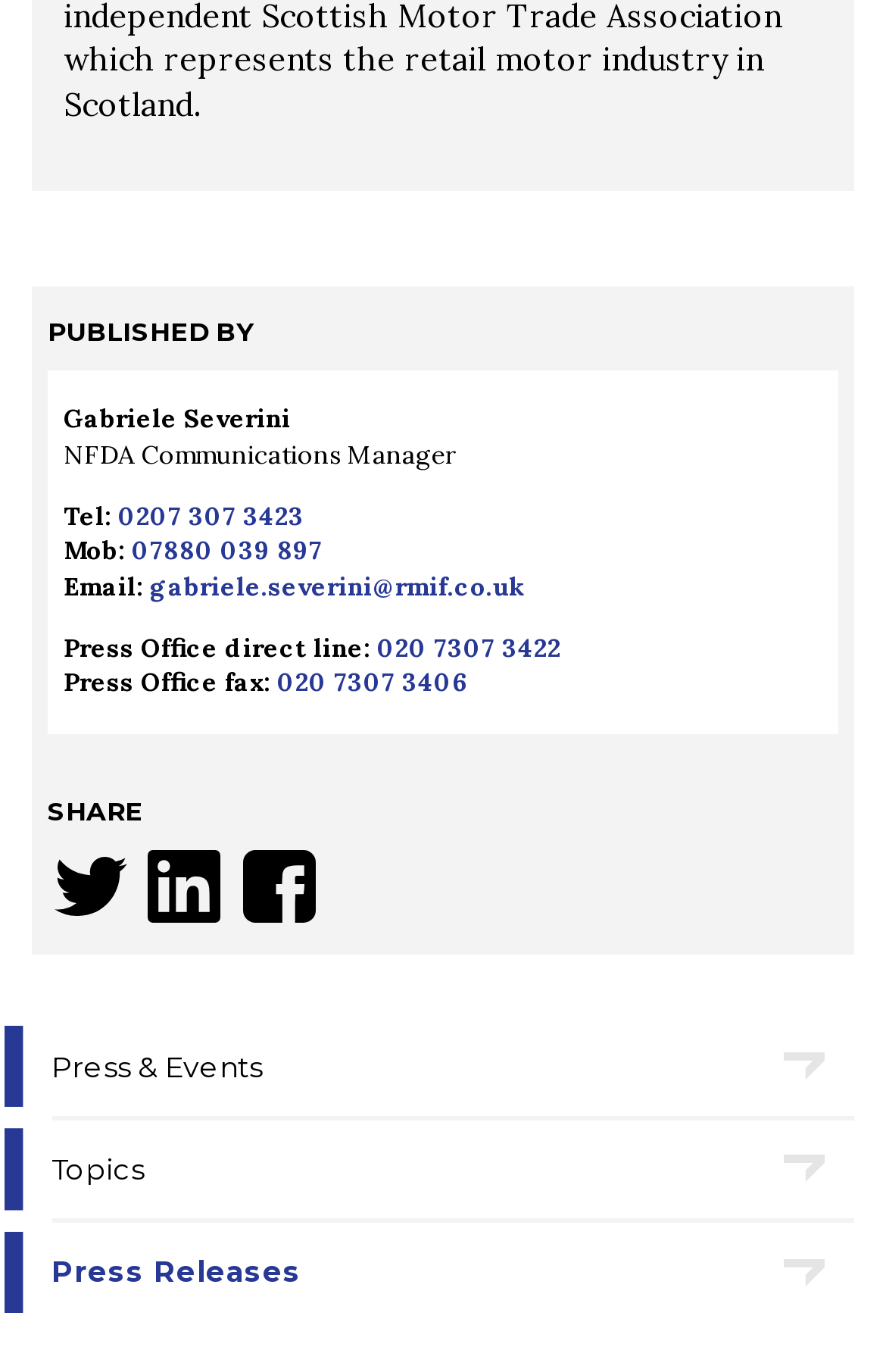Determine the bounding box coordinates of the UI element that matches the following description: "Press Releases". The coordinates should be four float numbers between 0 and 1 in the format [left, top, right, bottom].

[0.058, 0.891, 0.964, 0.963]